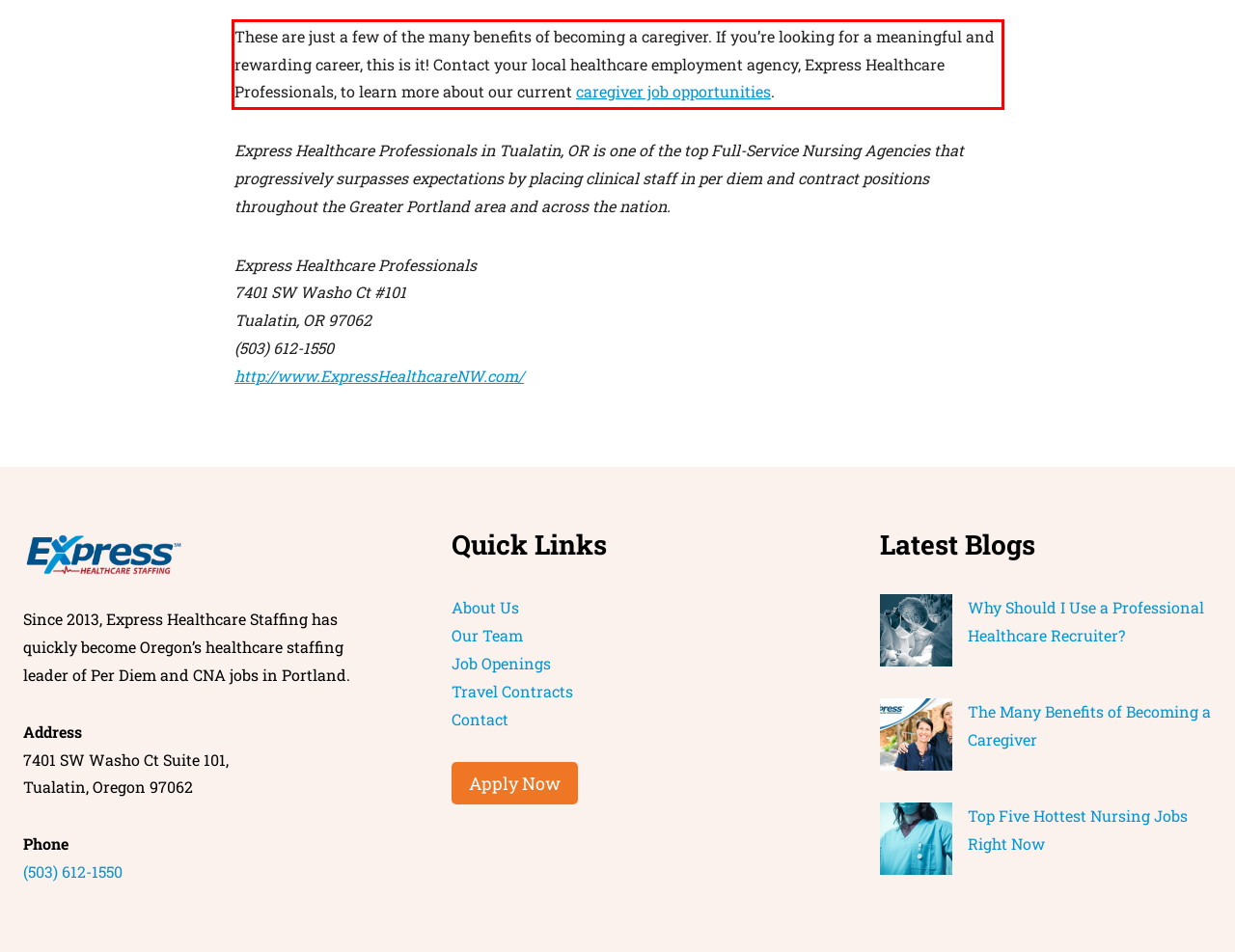Given a screenshot of a webpage, identify the red bounding box and perform OCR to recognize the text within that box.

These are just a few of the many benefits of becoming a caregiver. If you’re looking for a meaningful and rewarding career, this is it! Contact your local healthcare employment agency, Express Healthcare Professionals, to learn more about our current caregiver job opportunities.